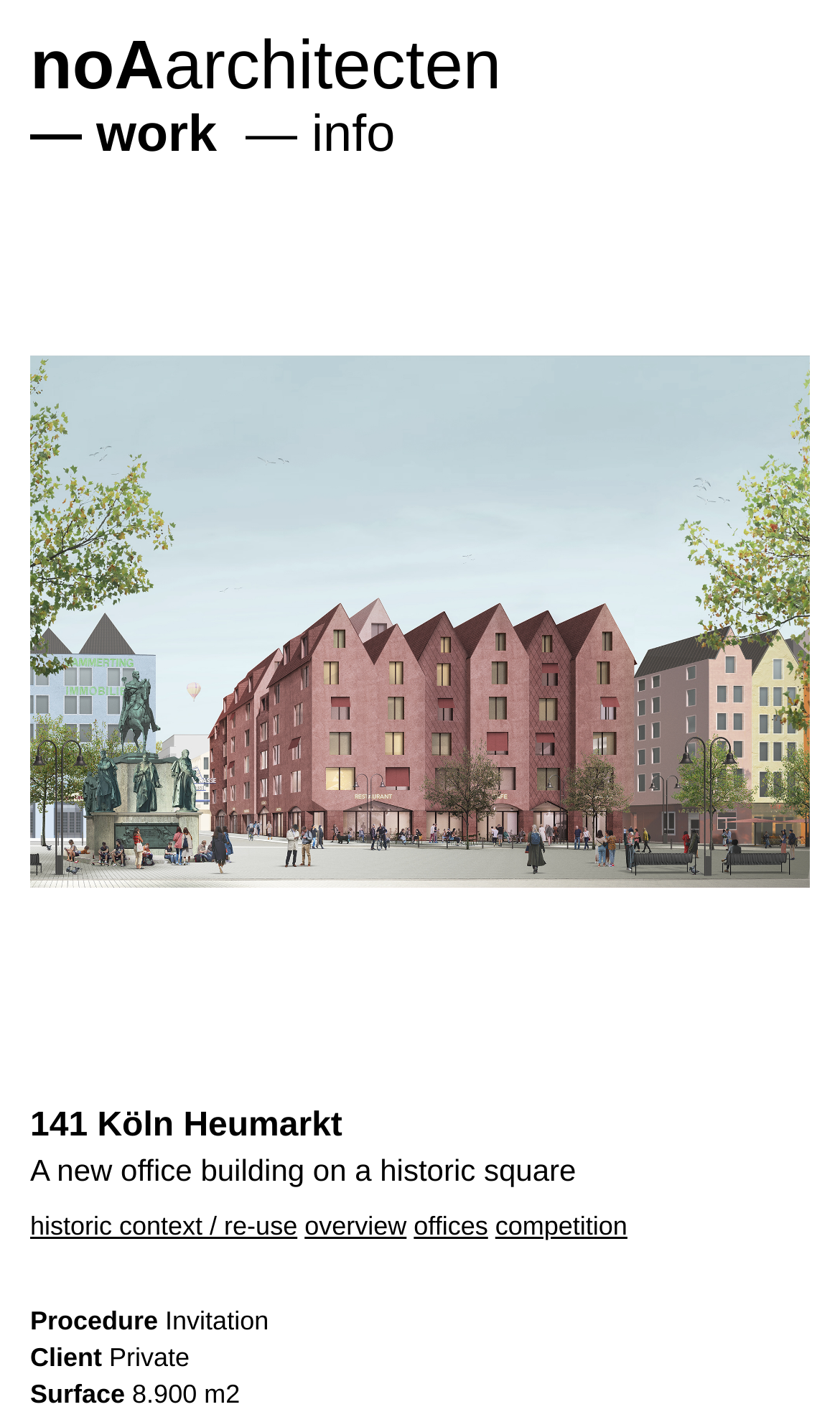How many figures are present on the webpage?
Please provide a single word or phrase answer based on the image.

9